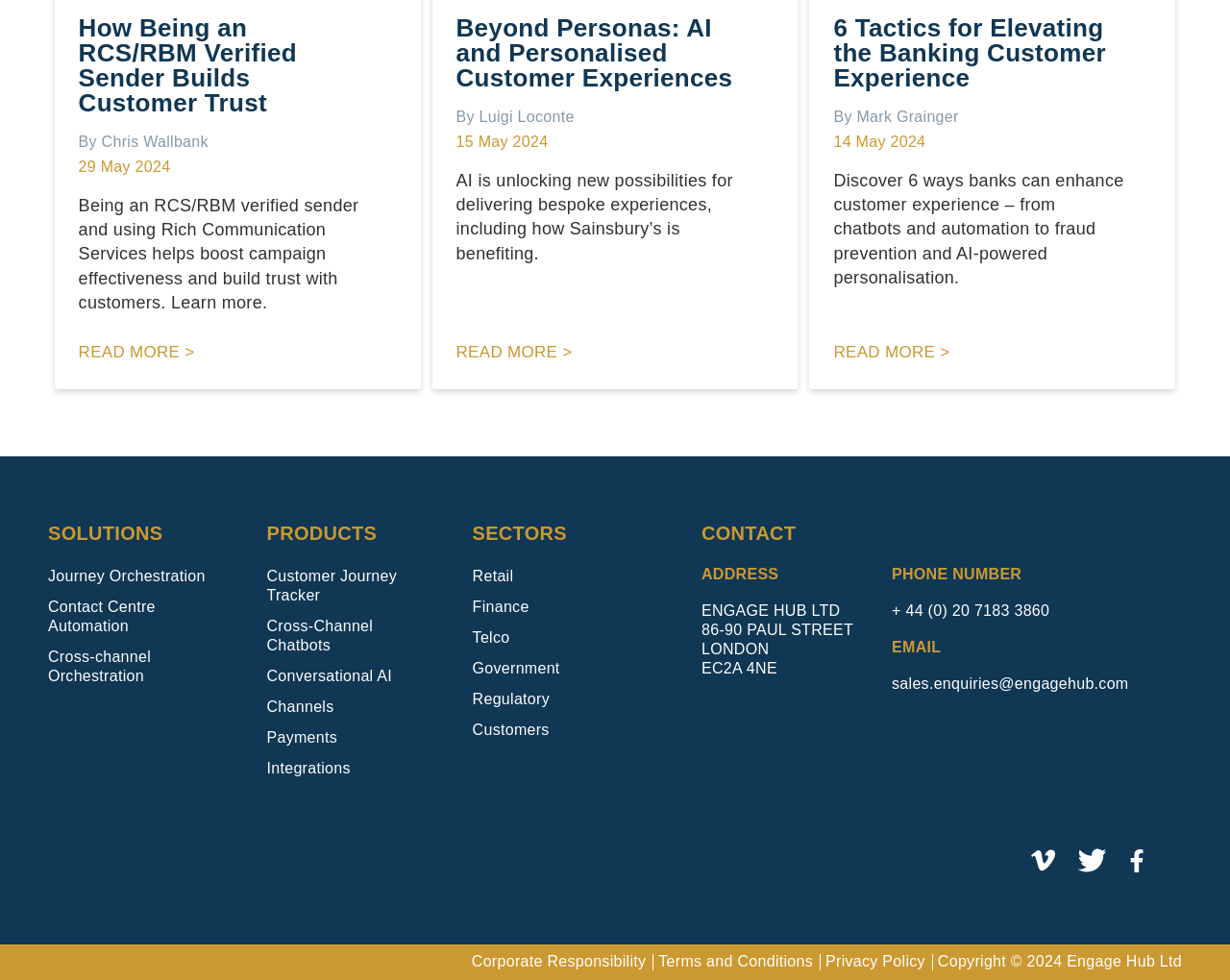Reply to the question with a single word or phrase:
What is the title of the first heading?

How Being an RCS/RBM Verified Sender Builds Customer Trust